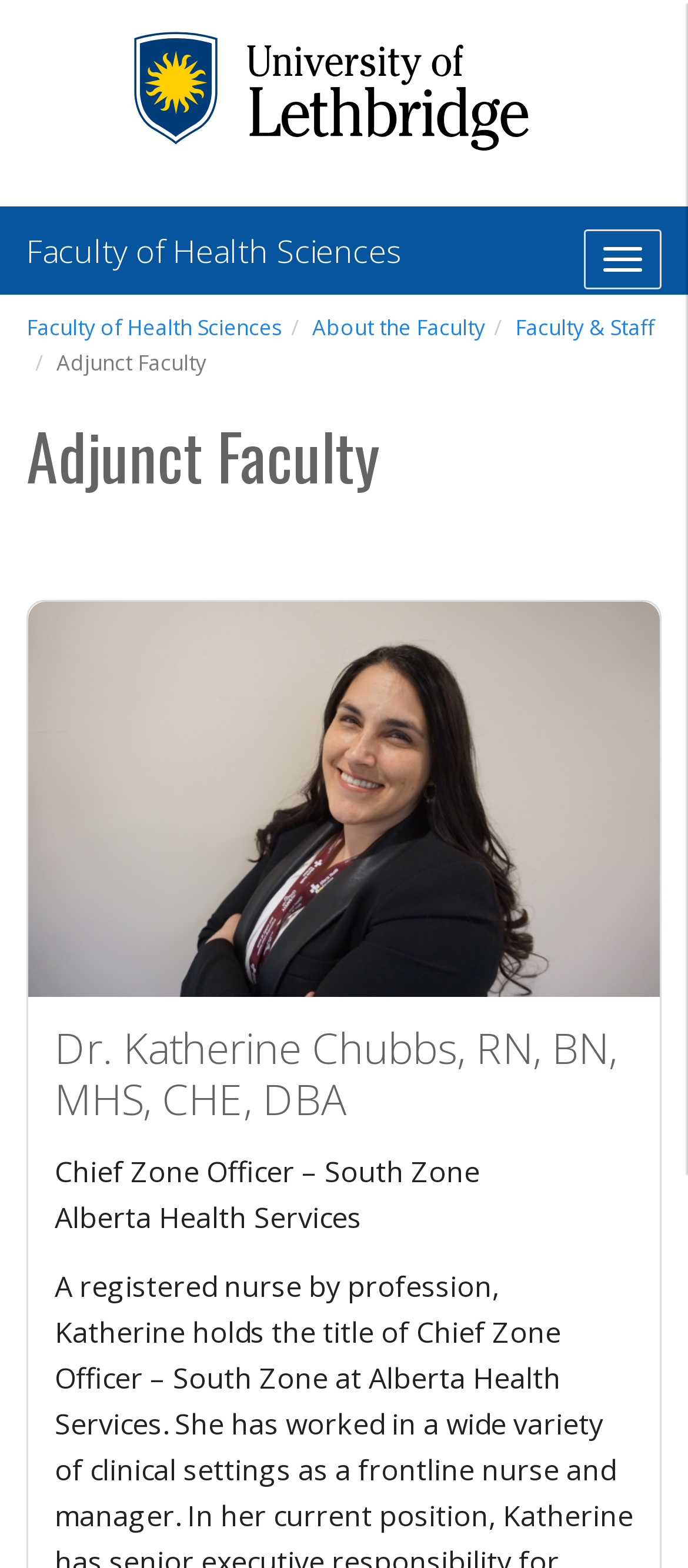Look at the image and answer the question in detail:
How many links are there in the top section?

I counted the links in the top section of the webpage and found three links: 'University of Lethbridge', 'Faculty of Health Sciences', and another 'Faculty of Health Sciences'.